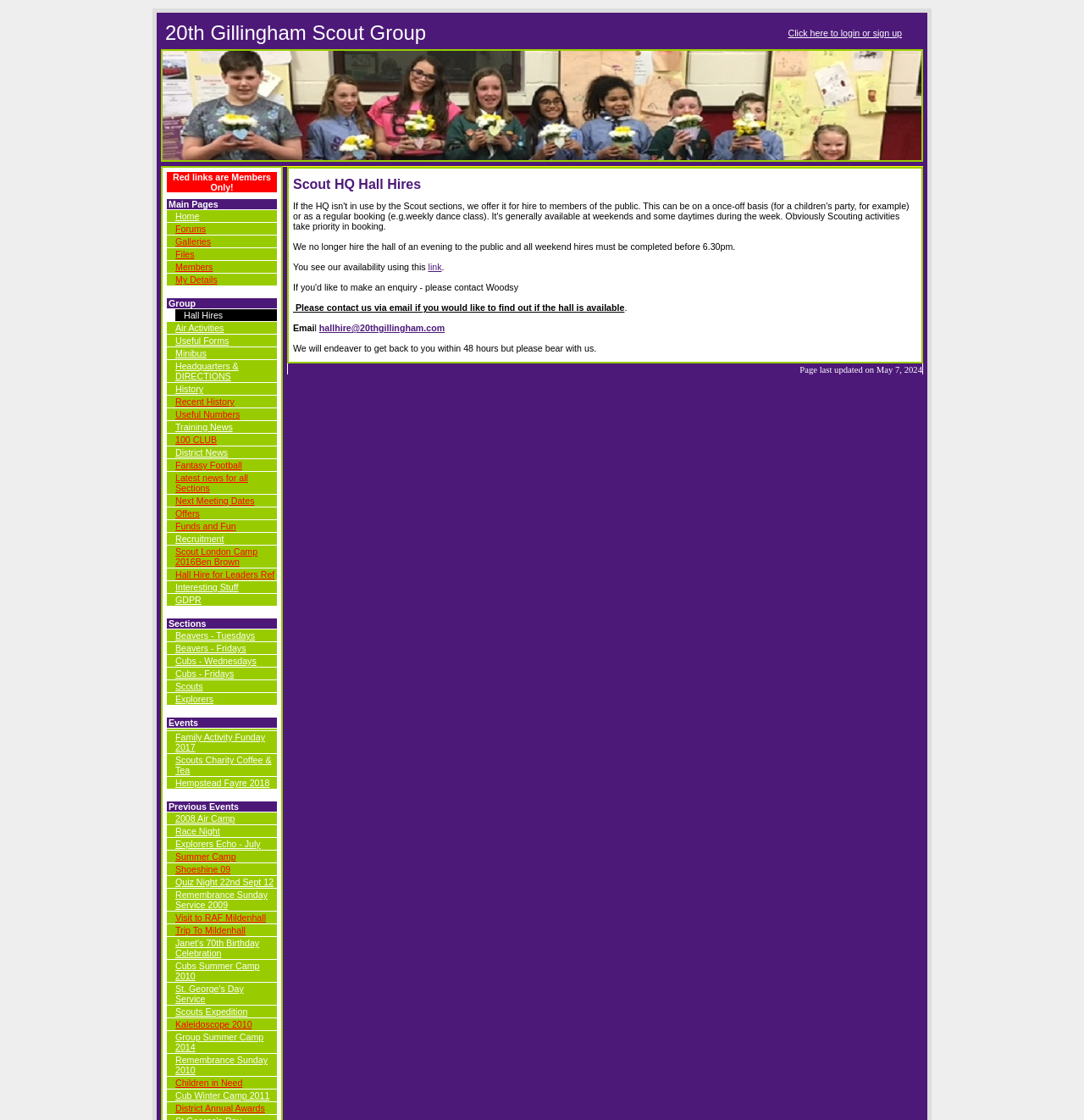What is the topic of the webpage?
Using the information from the image, answer the question thoroughly.

Based on the content of the webpage, including the links and text, it appears that the topic of the webpage is related to scouting, specifically the 20th Gillingham Scout Group.